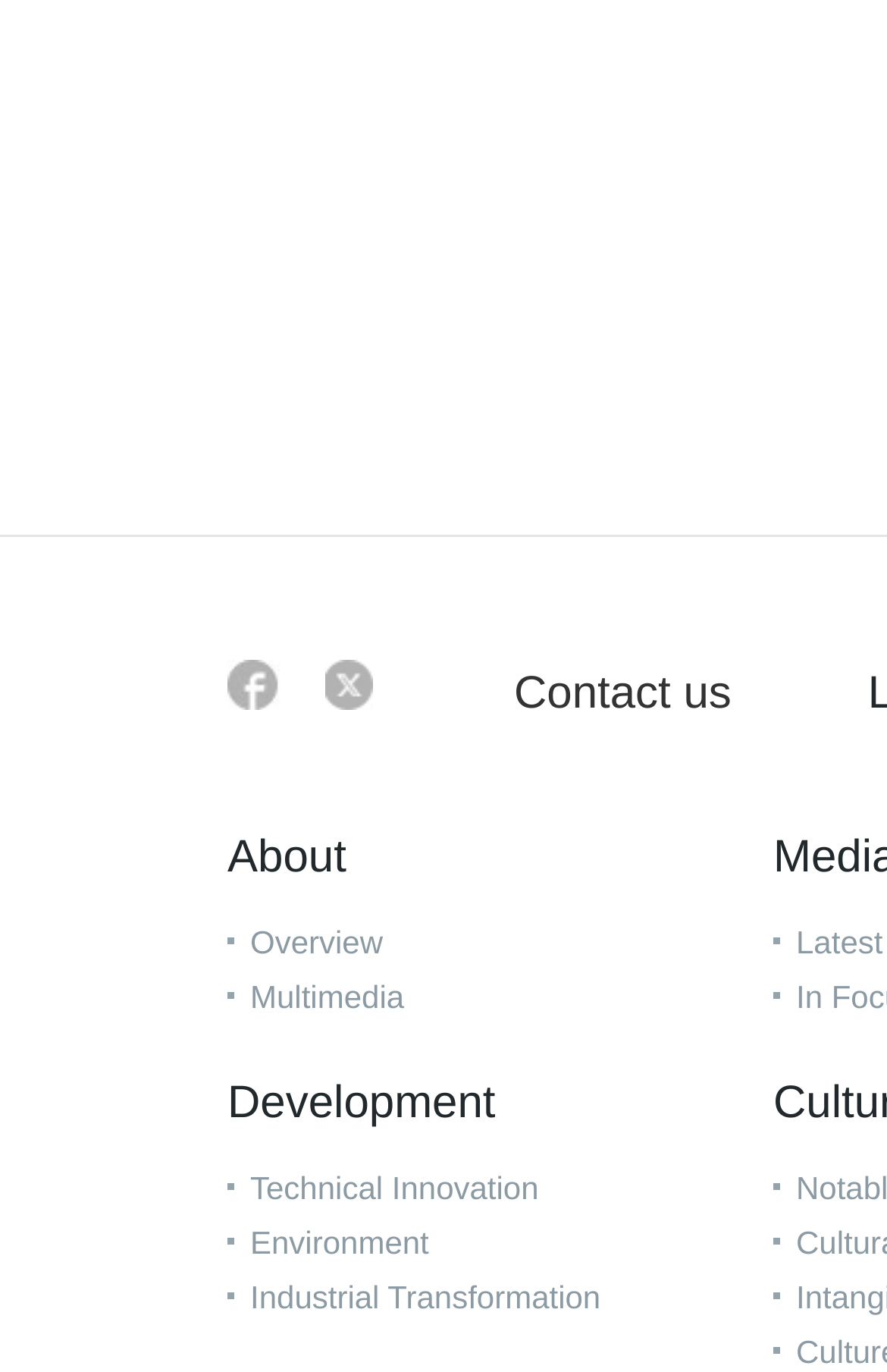Please determine the bounding box coordinates of the element's region to click for the following instruction: "Click on About link".

[0.256, 0.607, 0.39, 0.643]